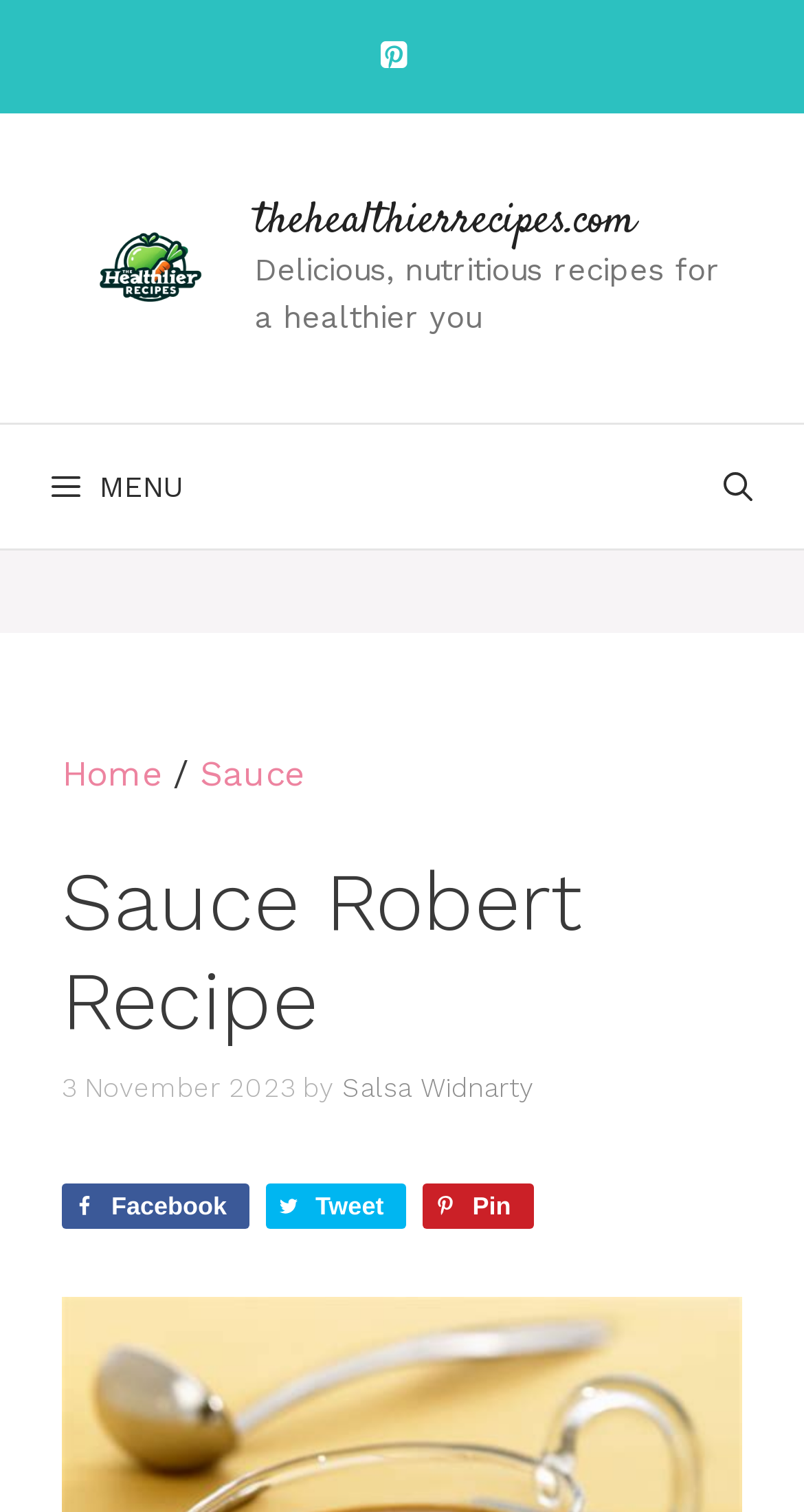Locate the heading on the webpage and return its text.

Sauce Robert Recipe